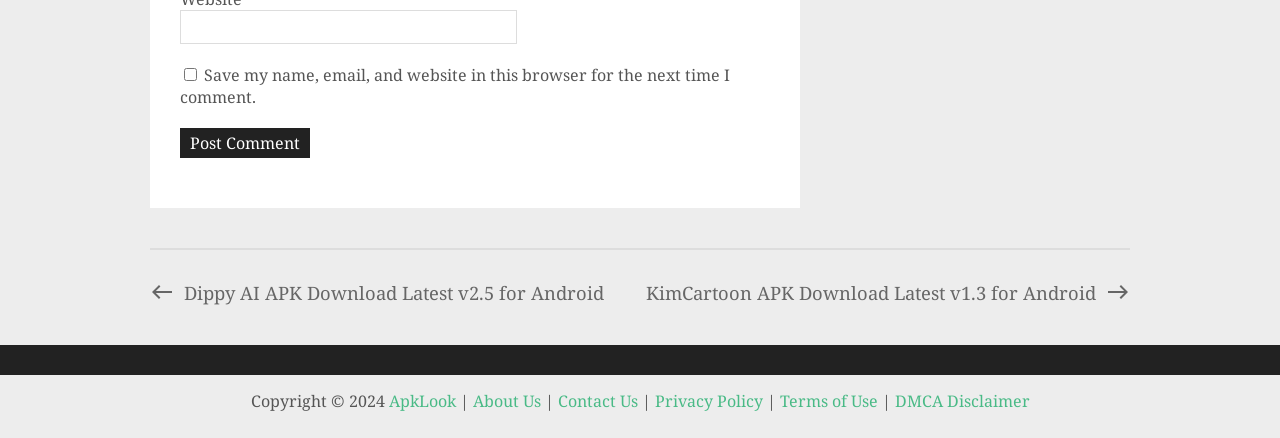Can you show the bounding box coordinates of the region to click on to complete the task described in the instruction: "Download Dippy AI APK"?

[0.117, 0.638, 0.472, 0.697]